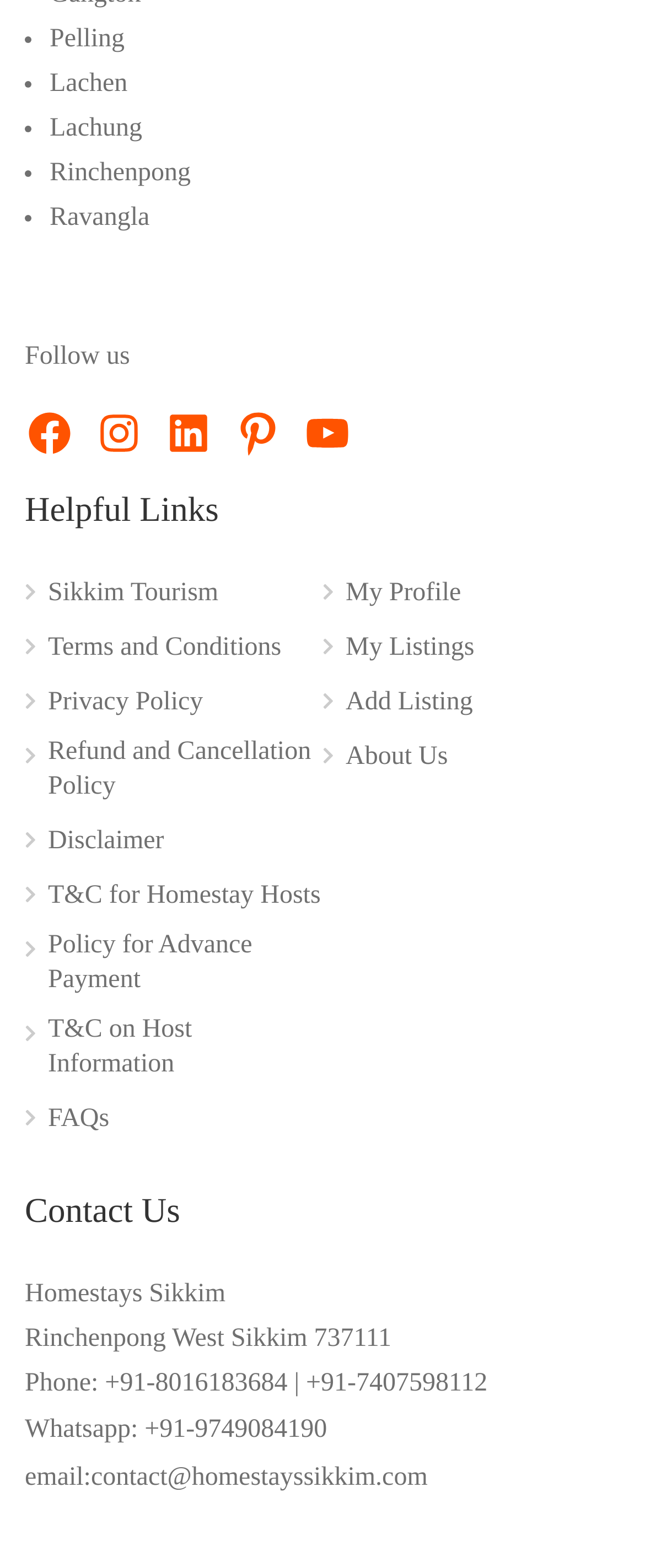What is the email address for contact?
Refer to the image and provide a one-word or short phrase answer.

contact@homestayssikkim.com